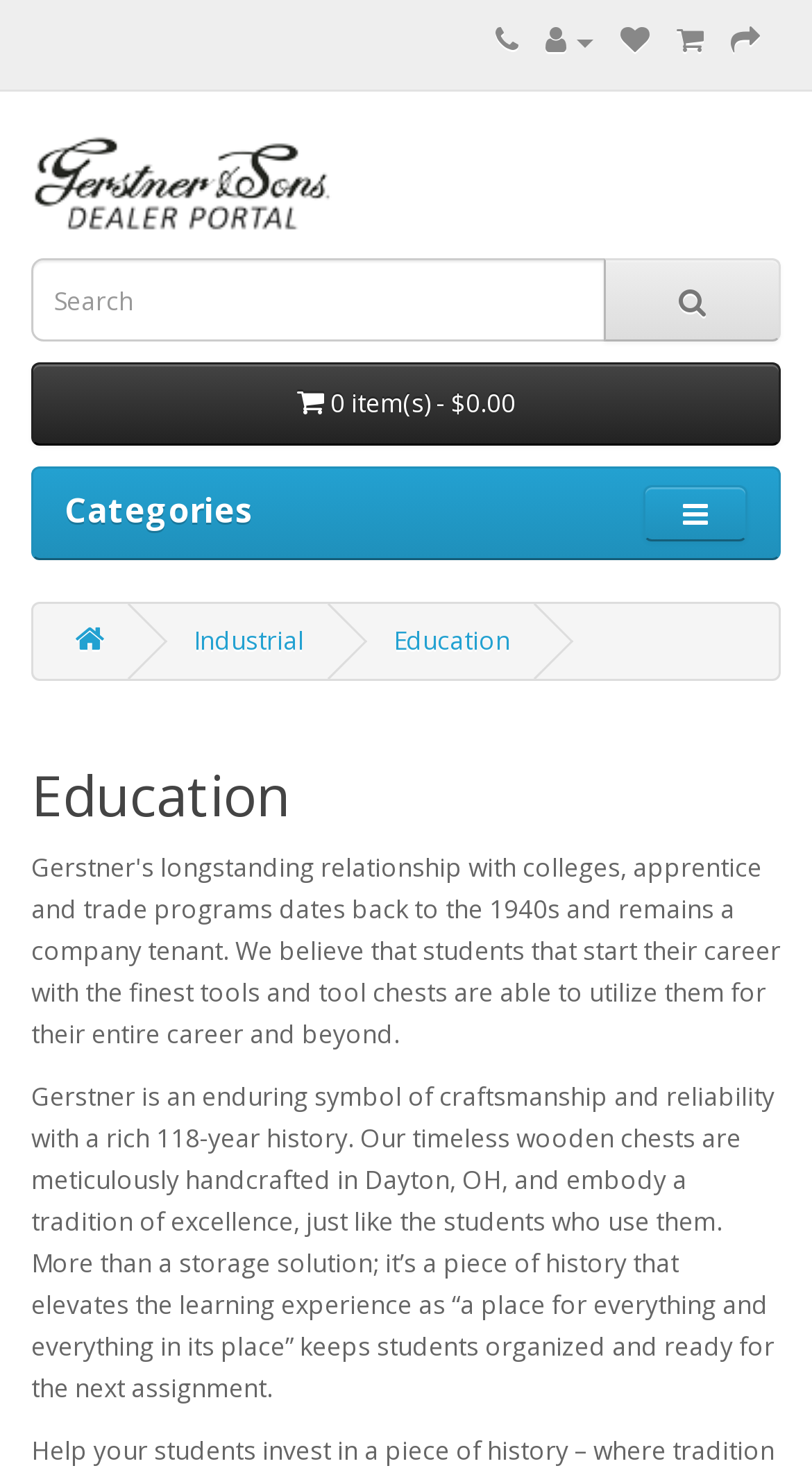Review the image closely and give a comprehensive answer to the question: What is the location of the manufacturer?

The location of the manufacturer can be found in the static text element that describes the product, which is located at the bottom of the webpage, and mentions that the products are 'meticulously handcrafted in Dayton, OH'.